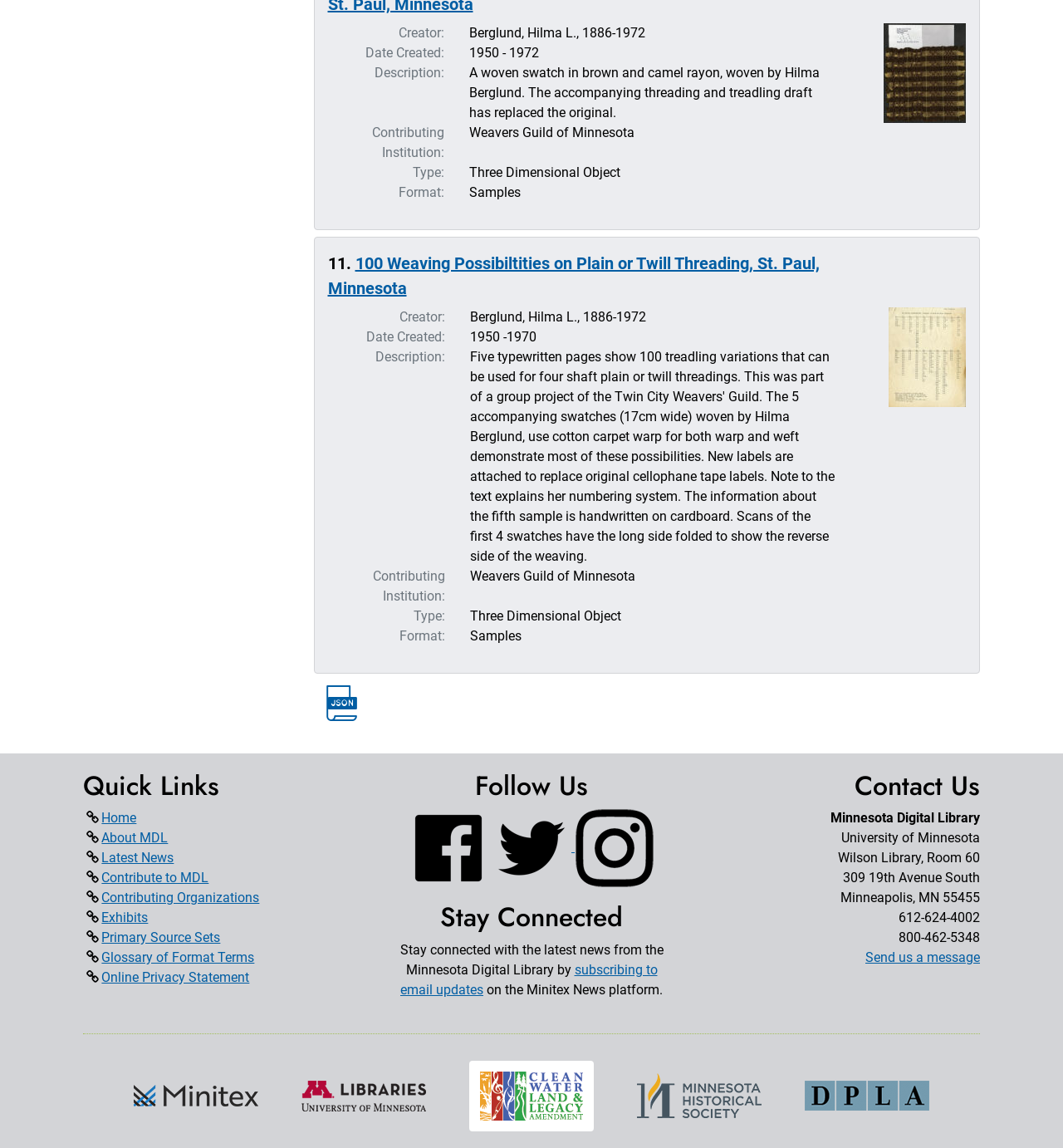From the element description: "Latest News", extract the bounding box coordinates of the UI element. The coordinates should be expressed as four float numbers between 0 and 1, in the order [left, top, right, bottom].

[0.096, 0.74, 0.164, 0.754]